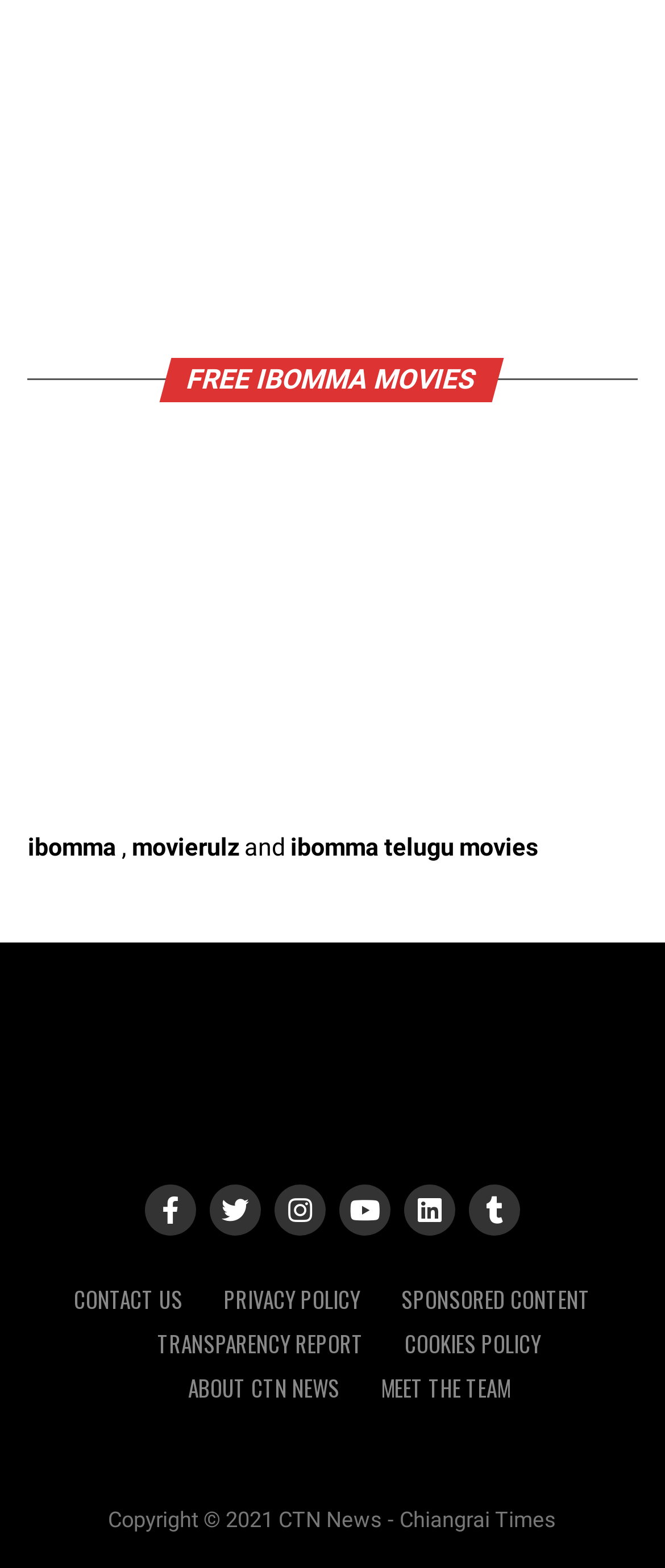How many social media links are there?
Using the visual information, respond with a single word or phrase.

6